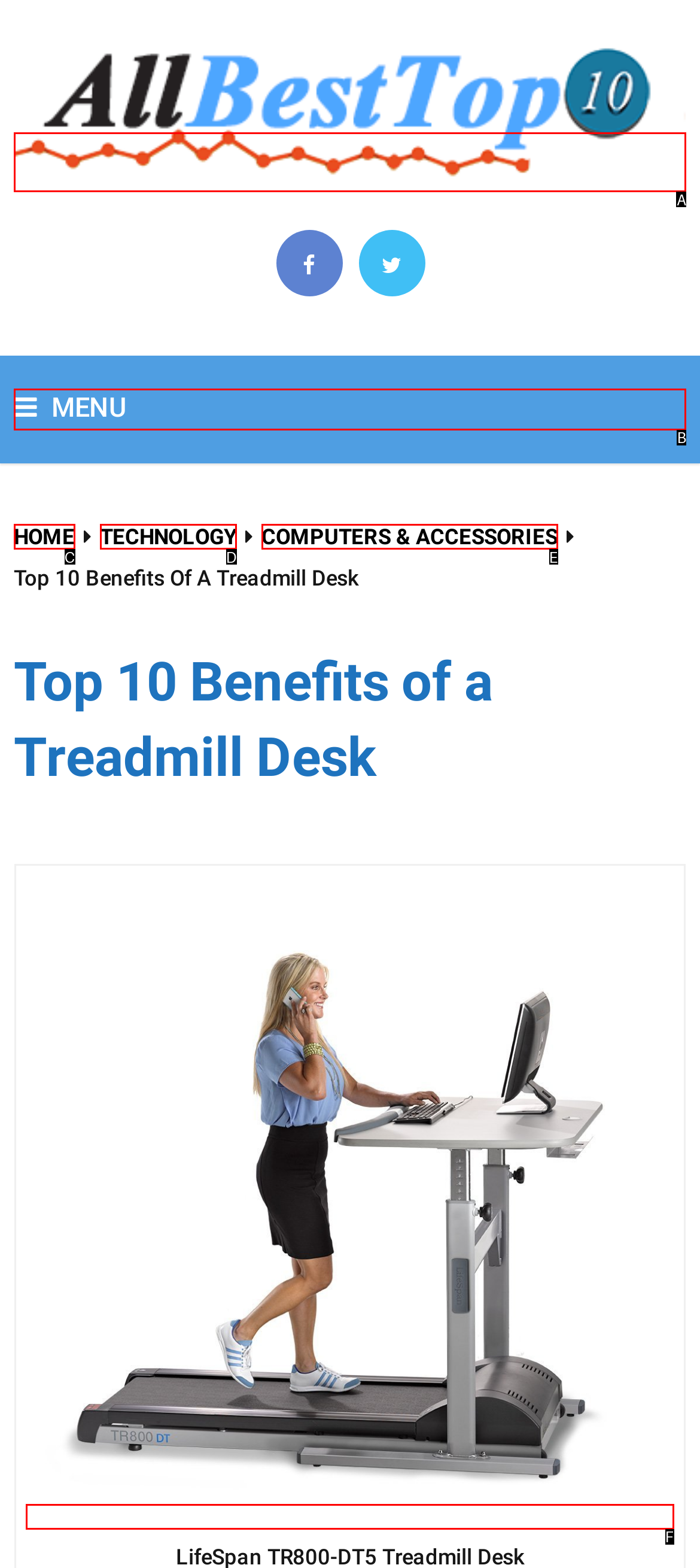Select the letter that corresponds to this element description: Home
Answer with the letter of the correct option directly.

C